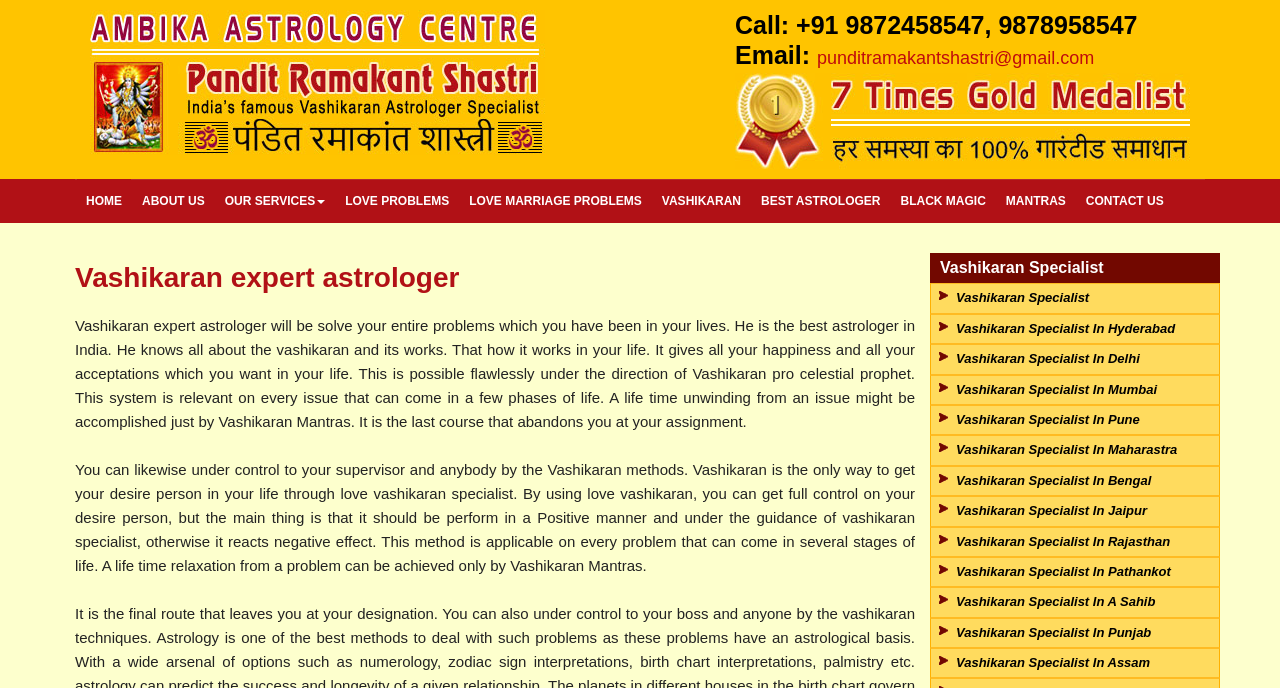Determine the coordinates of the bounding box that should be clicked to complete the instruction: "Explore the homepage of the astrologer". The coordinates should be represented by four float numbers between 0 and 1: [left, top, right, bottom].

[0.06, 0.26, 0.102, 0.324]